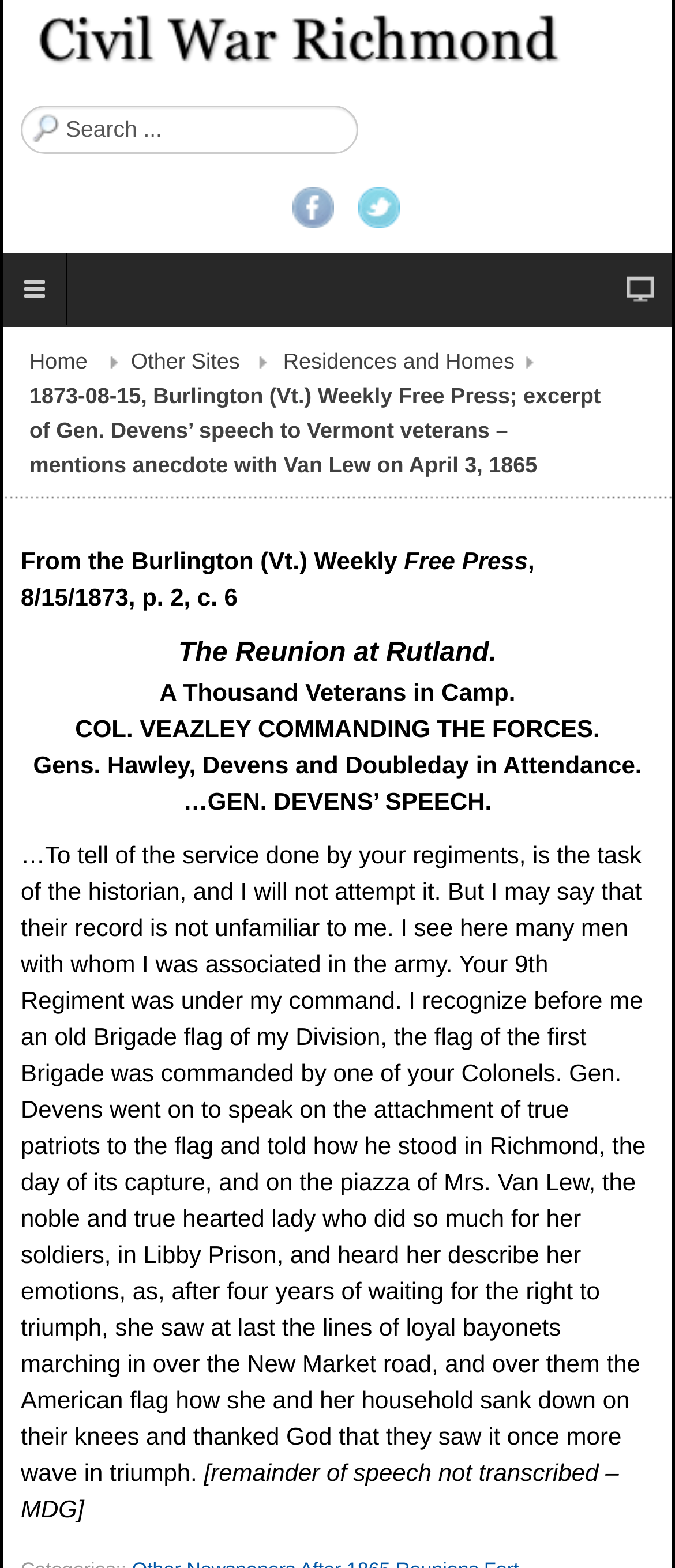Given the description: "Other Sites", determine the bounding box coordinates of the UI element. The coordinates should be formatted as four float numbers between 0 and 1, [left, top, right, bottom].

[0.194, 0.22, 0.419, 0.242]